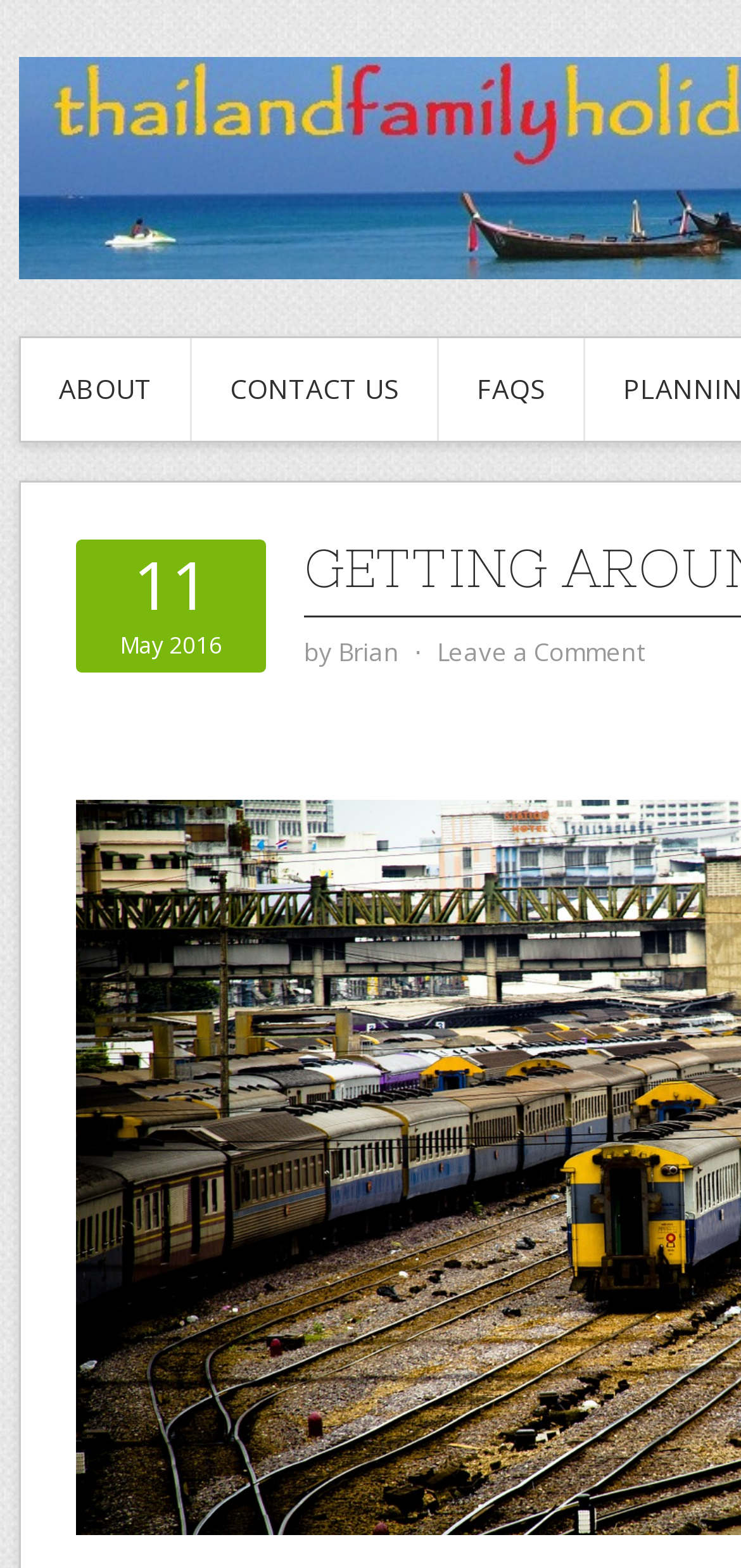Identify the bounding box coordinates of the HTML element based on this description: "Leave a Comment".

[0.59, 0.405, 0.869, 0.427]